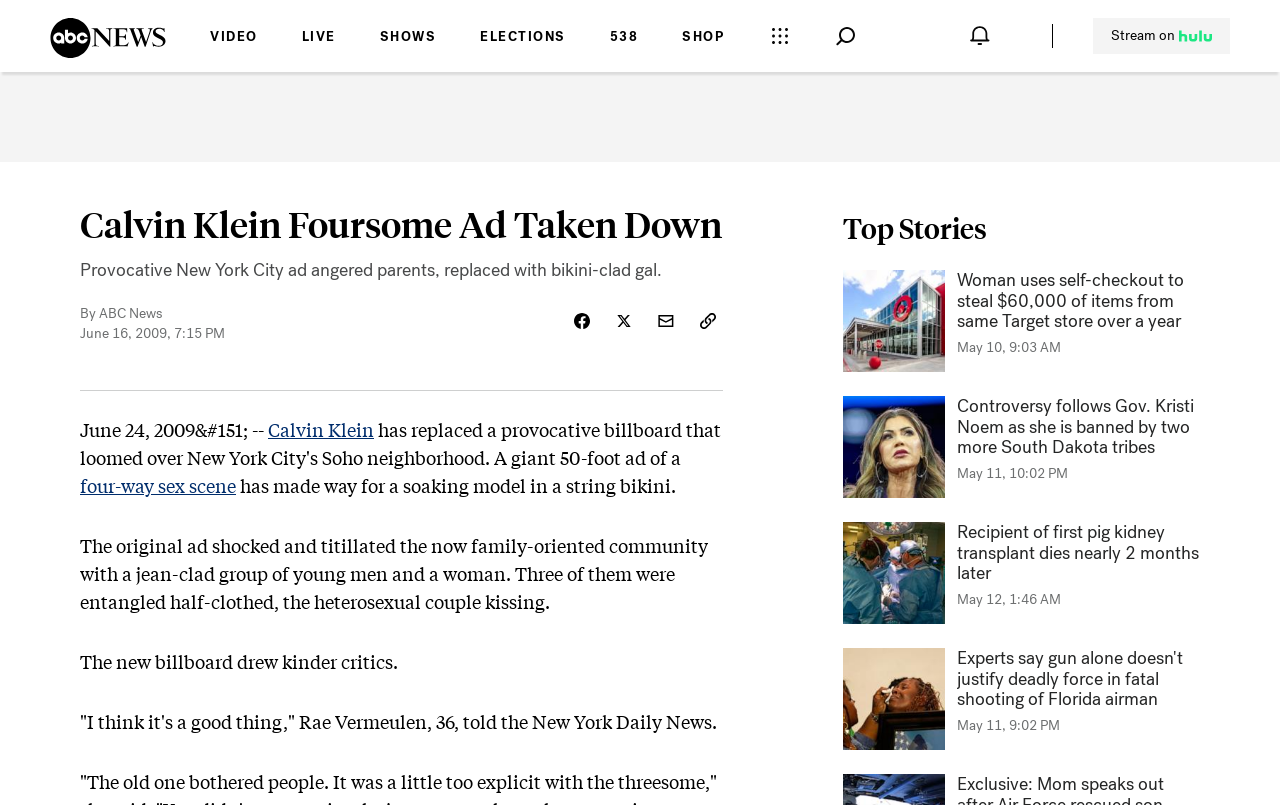Using a single word or phrase, answer the following question: 
How many top stories are listed?

4